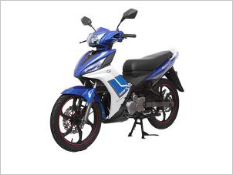What type of engine does the DJ 120 have?
Look at the webpage screenshot and answer the question with a detailed explanation.

The bike is equipped with a robust 4-stroke, single-cylinder, air-cooled horizontal engine, designed for efficient performance.